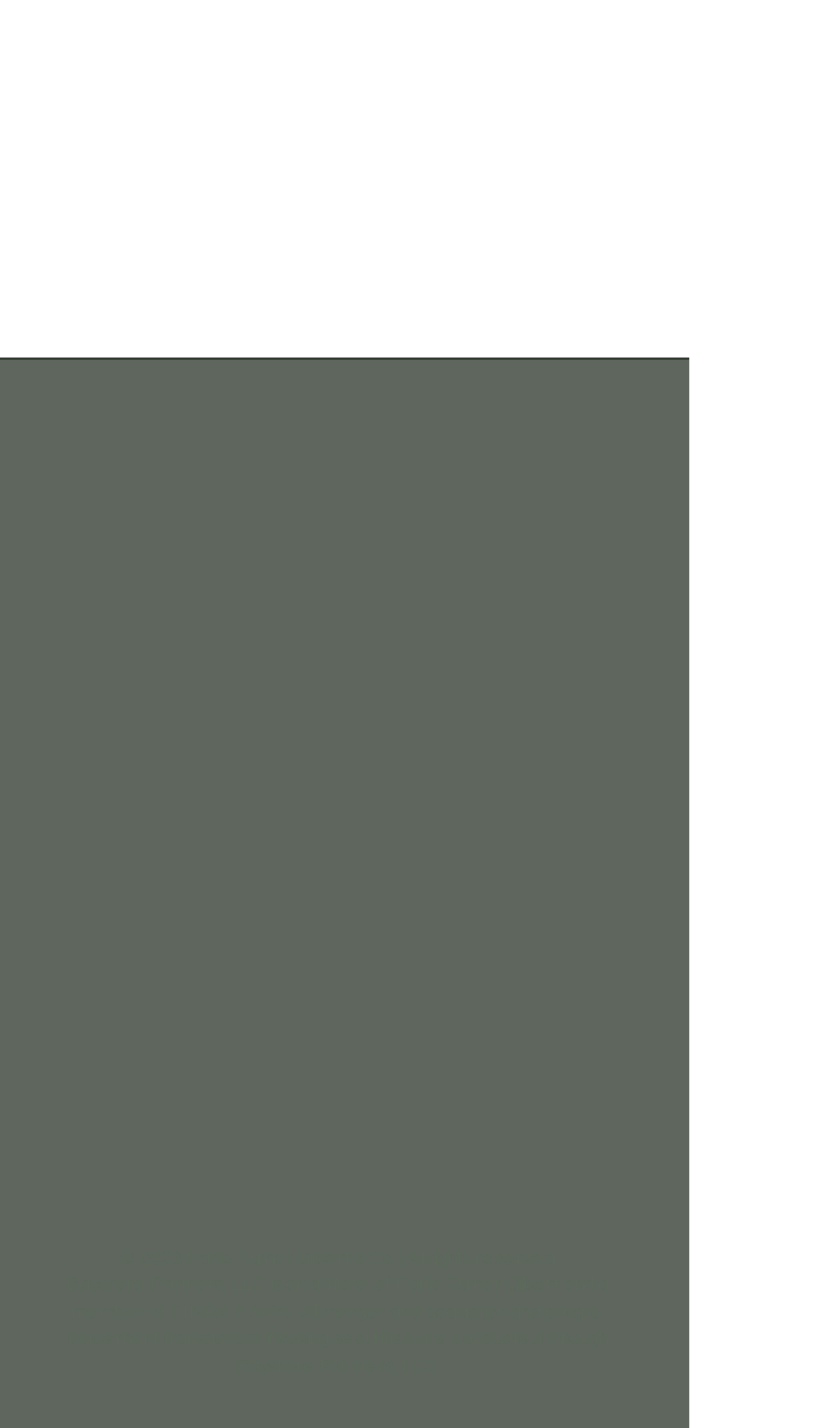Identify the bounding box coordinates for the UI element described as follows: Contact the Department. Use the format (top-left x, top-left y, bottom-right x, bottom-right y) and ensure all values are floating point numbers between 0 and 1.

None